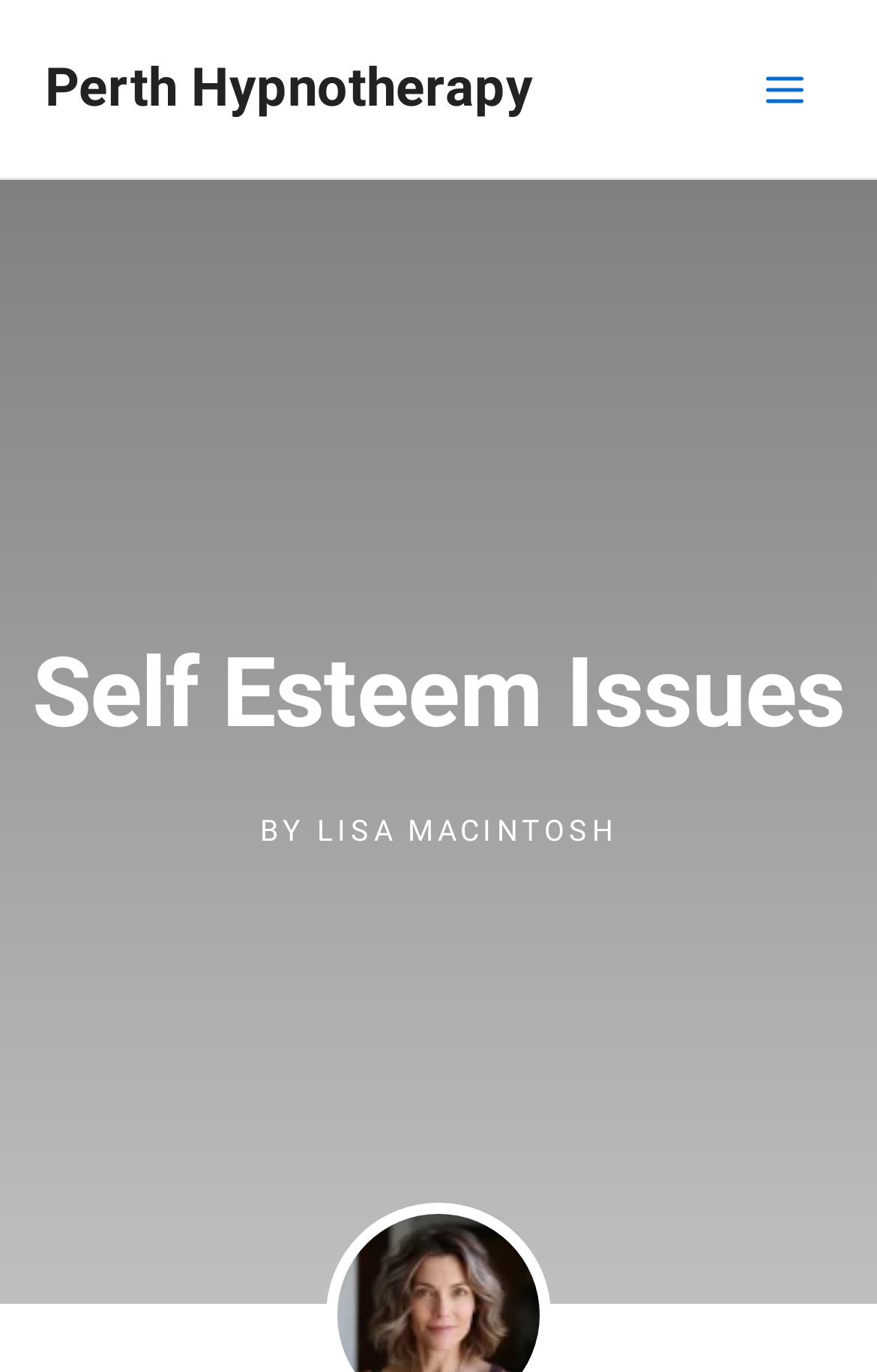Please determine the bounding box coordinates, formatted as (top-left x, top-left y, bottom-right x, bottom-right y), with all values as floating point numbers between 0 and 1. Identify the bounding box of the region described as: Perth Hypnotherapy

[0.051, 0.041, 0.608, 0.087]